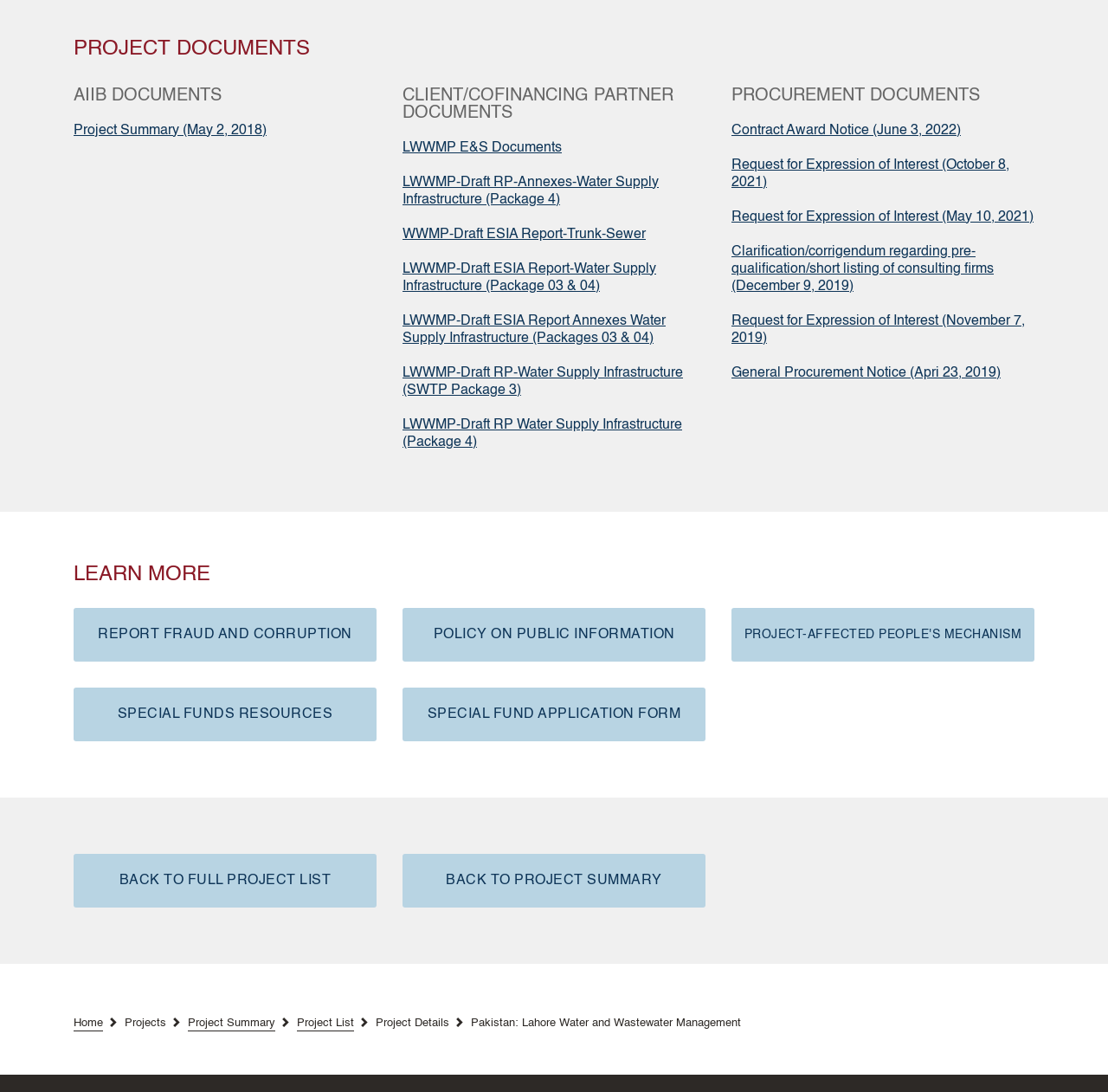Locate the bounding box coordinates of the element I should click to achieve the following instruction: "Learn more about the project".

[0.066, 0.516, 0.934, 0.537]